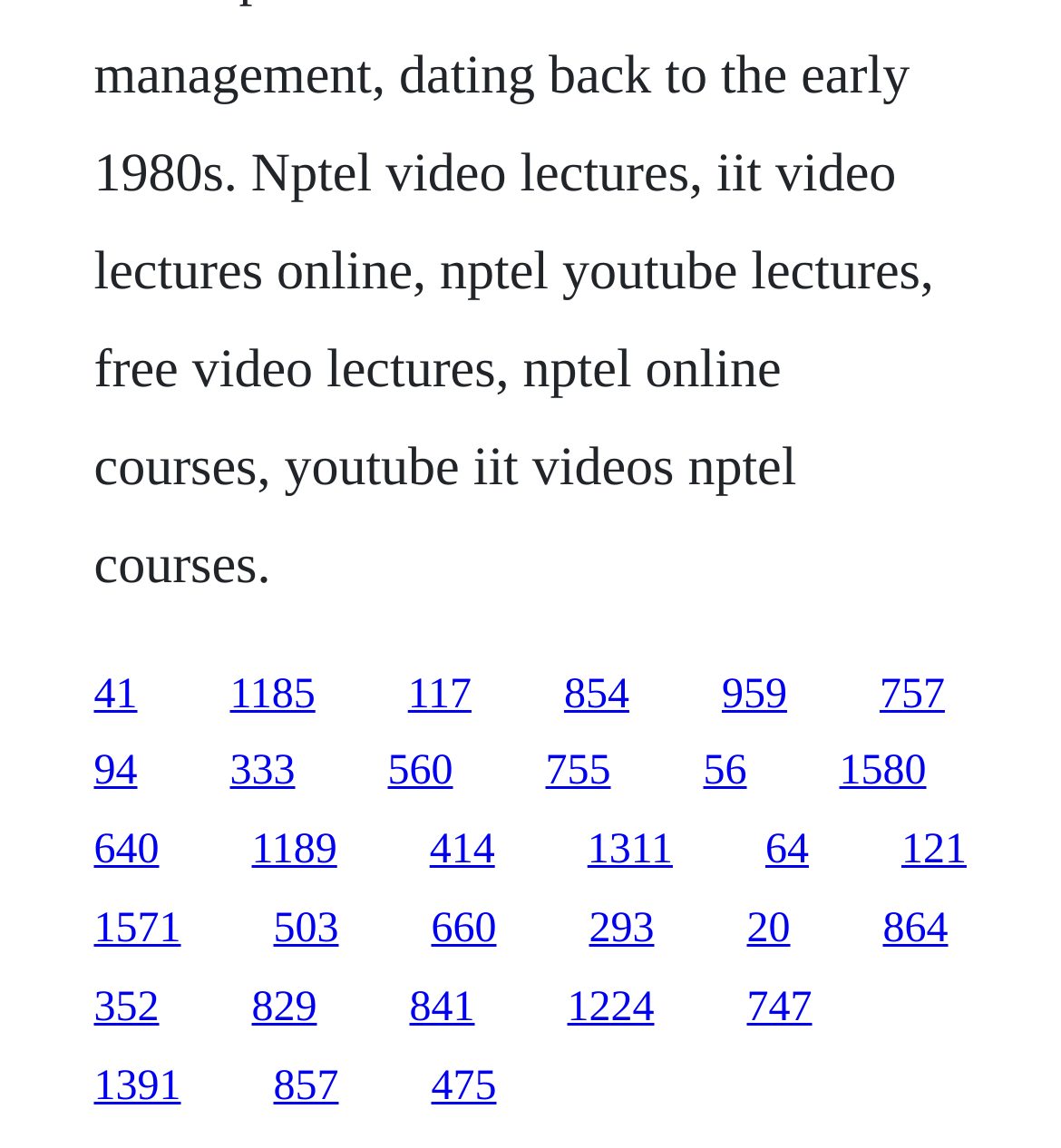Please locate the bounding box coordinates of the element that should be clicked to complete the given instruction: "access the ninth link".

[0.663, 0.653, 0.704, 0.693]